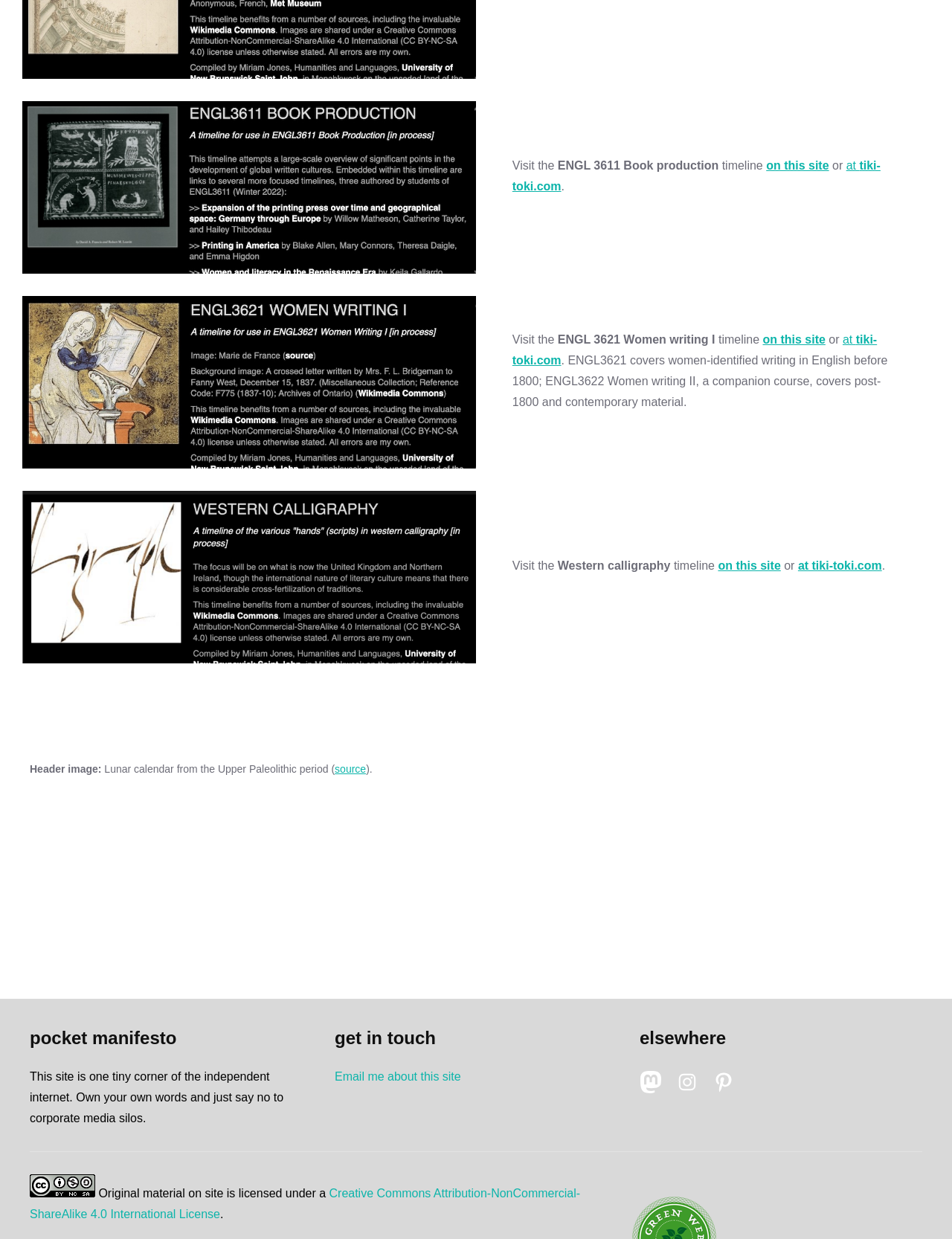Identify the bounding box coordinates of the region I need to click to complete this instruction: "View Creative Commons Licence".

[0.031, 0.958, 0.1, 0.968]